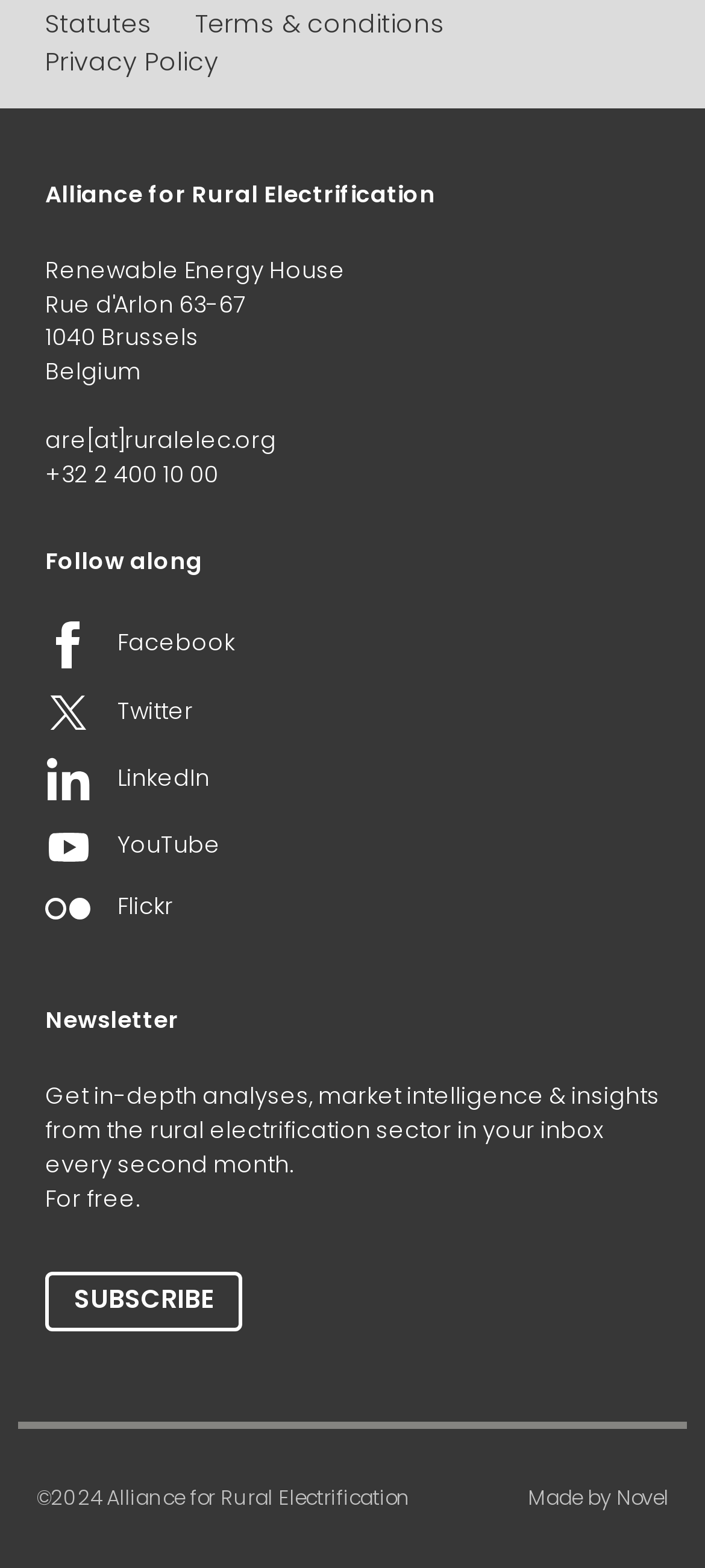Locate the bounding box coordinates of the clickable region necessary to complete the following instruction: "Subscribe to the newsletter". Provide the coordinates in the format of four float numbers between 0 and 1, i.e., [left, top, right, bottom].

[0.064, 0.812, 0.344, 0.85]